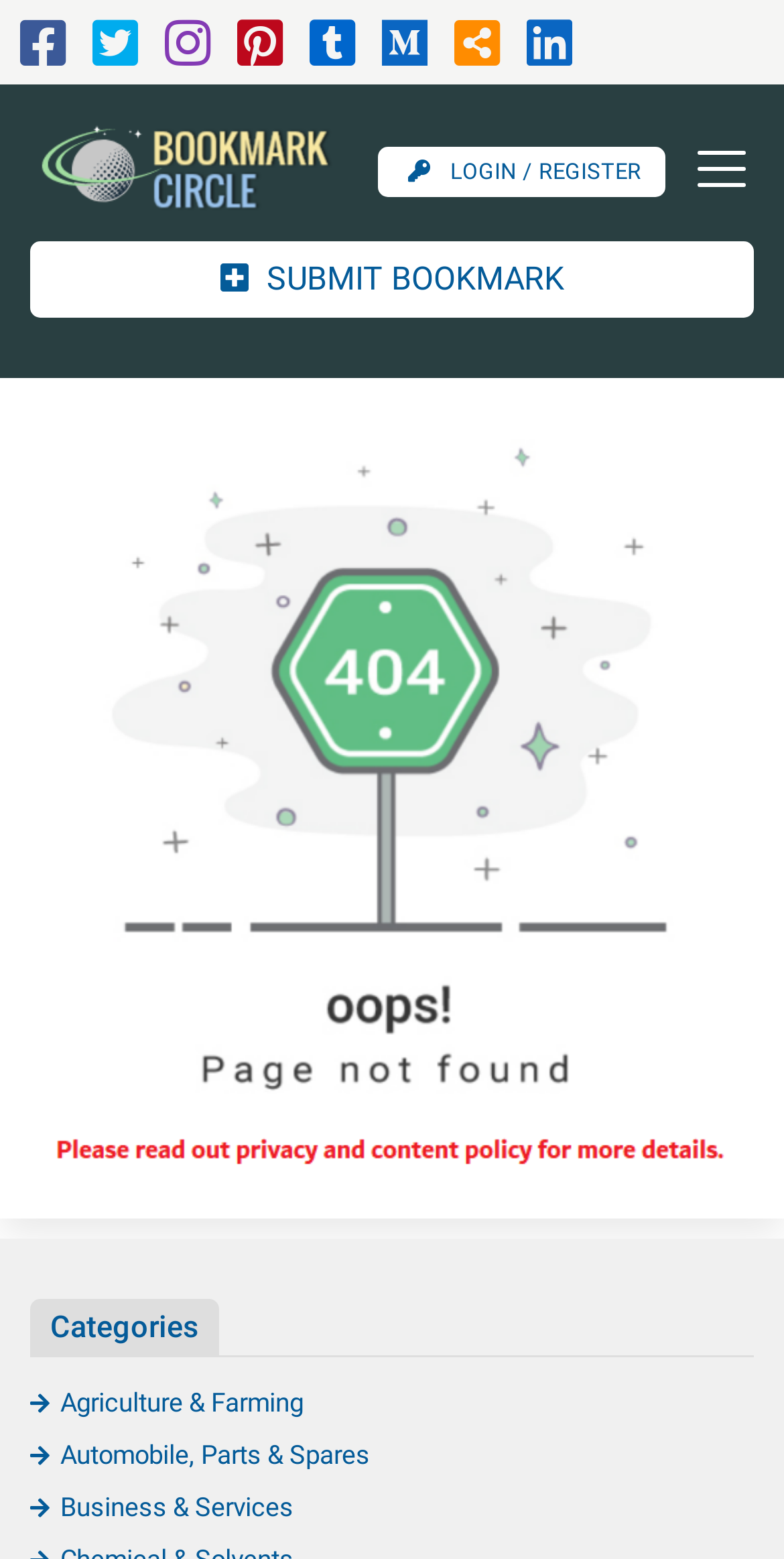Locate the bounding box coordinates of the element to click to perform the following action: 'view agriculture and farming category'. The coordinates should be given as four float values between 0 and 1, in the form of [left, top, right, bottom].

[0.038, 0.89, 0.387, 0.91]